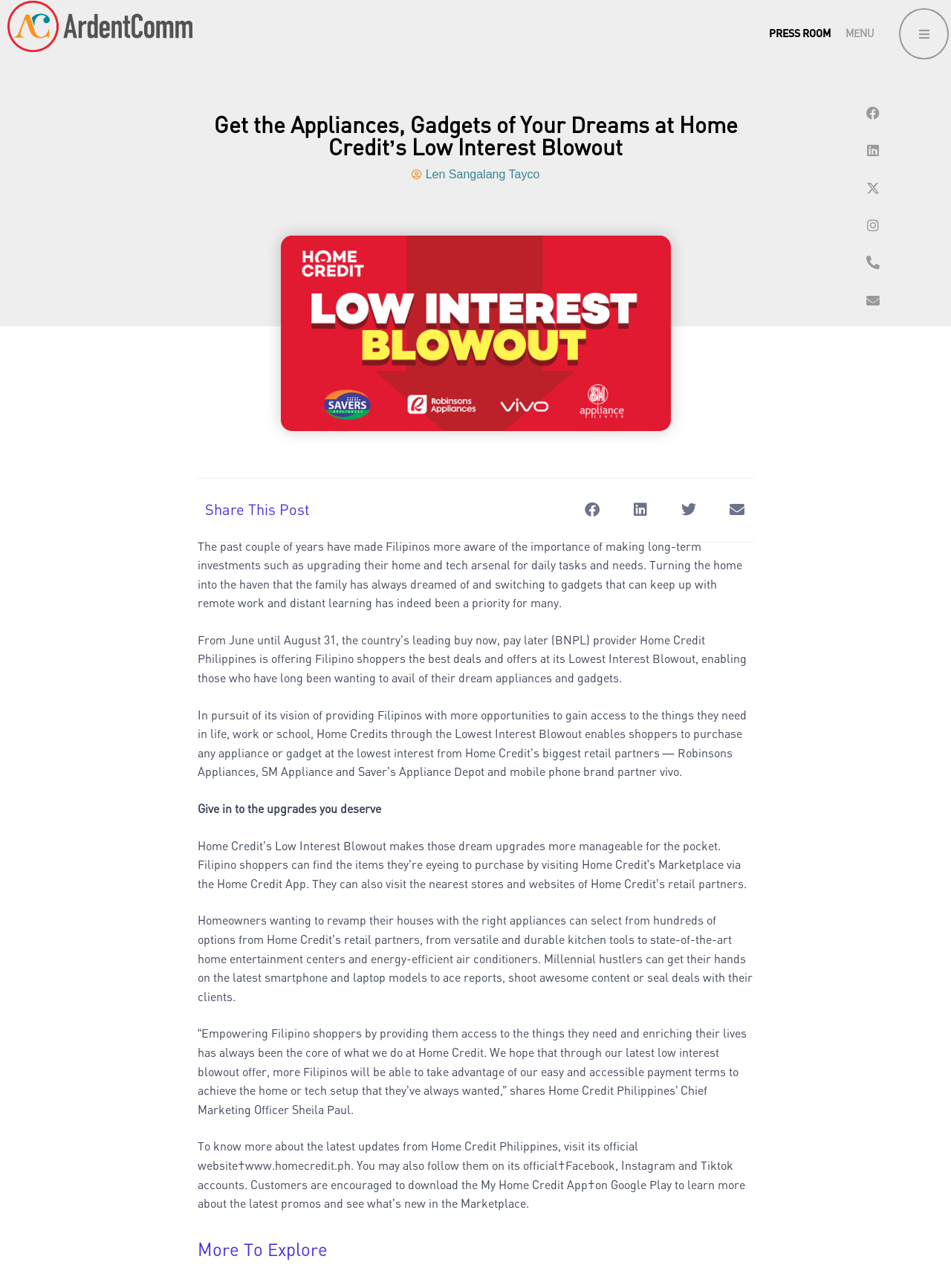What is the name of the Chief Marketing Officer of Home Credit Philippines?
Please analyze the image and answer the question with as much detail as possible.

I found this answer by reading the quote from the Chief Marketing Officer of Home Credit Philippines, which mentions 'Home Credit Philippines’ Chief Marketing Officer Sheila Paul'.